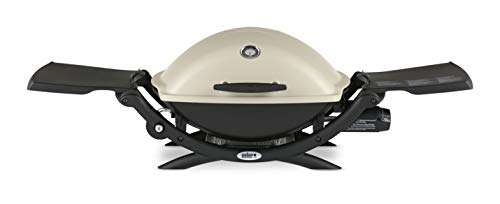Detail all significant aspects of the image you see.

This image depicts the Weber Q 2400 electric grill, showcasing its sleek and modern design. The grill features a rounded hood in a light beige color, complemented by a sturdy black base, which provides stability and style. Its foldable side tables, designed for convenience, add extra space for food prep and utensils, though the Q 2400 model is noted for lacking this feature in comparison to the Weber Q2200. The grill incorporates a built-in thermometer, enhancing cooking precision. With its compact size and efficient grilling surface, the Weber Q 2400 is ideal for outdoor cooking enthusiasts looking for portability and performance.